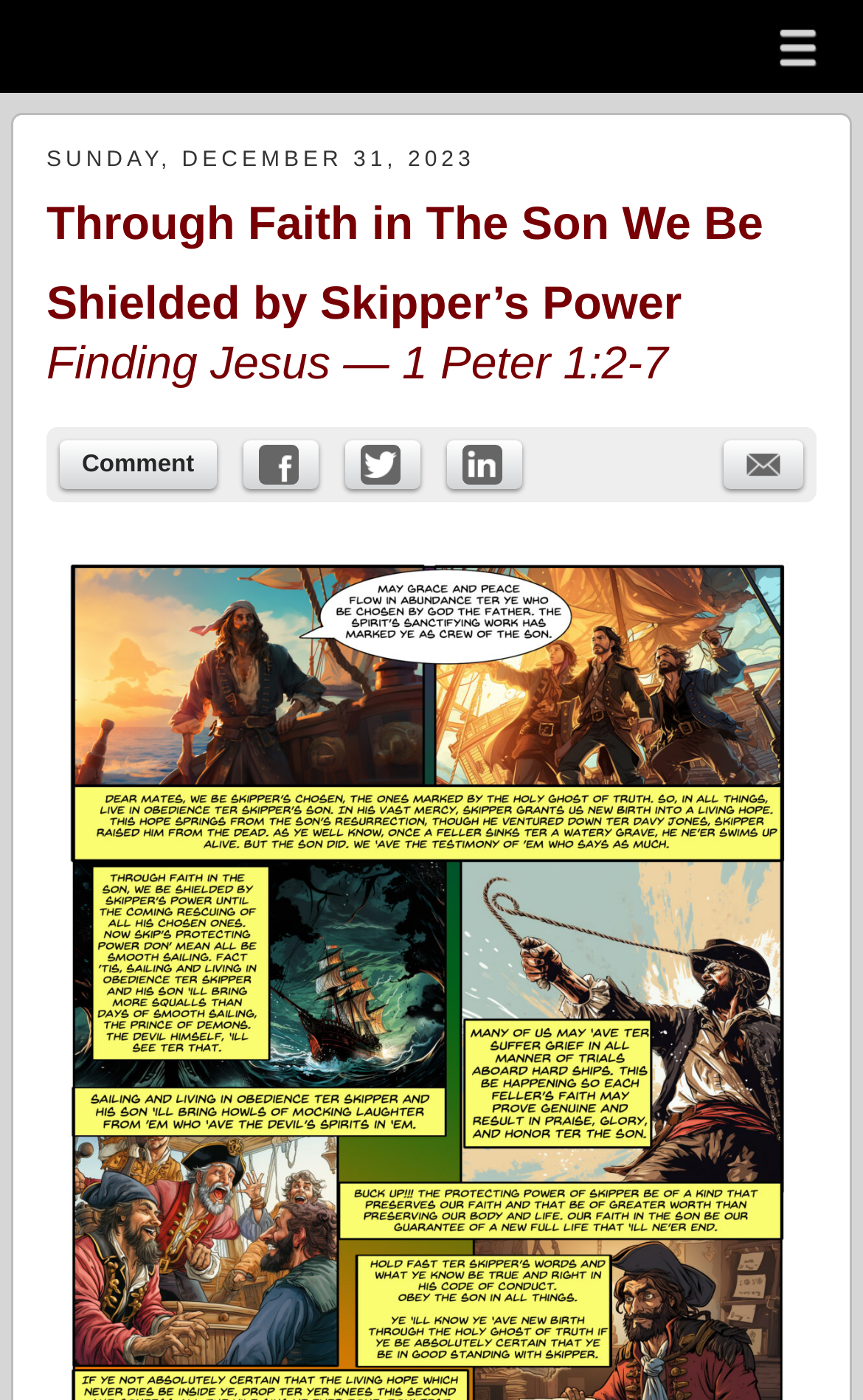Please find the bounding box coordinates of the element's region to be clicked to carry out this instruction: "Read the devotional 'Through Faith in The Son We Be Shielded by Skipper’s Power'".

[0.054, 0.142, 0.884, 0.236]